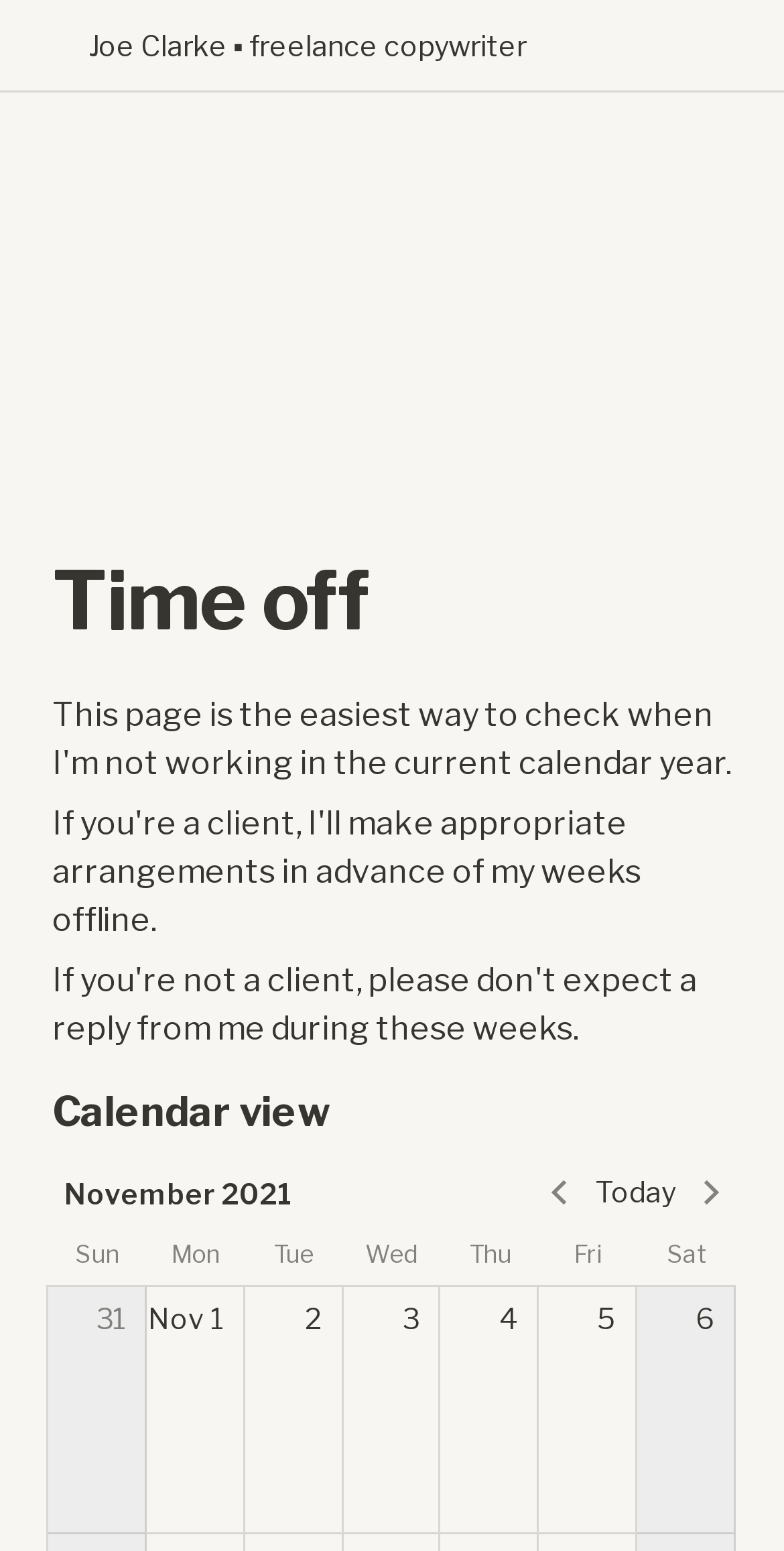Provide an in-depth caption for the elements present on the webpage.

This webpage is a calendar view for the user to check when they are not working in the current calendar year. At the top left, there is a link to "Joe Clarke ▪ freelance copywriter". Below it, there is a heading that reads "Time off" which is followed by another heading "Calendar view". 

On the top right, there is a section displaying the current month, "November 2021", accompanied by two small images. Next to the month, there is an indication of "Today". 

Below the month section, there are labels for the days of the week, from "Sun" to "Sat", arranged horizontally. Underneath the day labels, there is a calendar grid displaying the dates of the month. The dates are arranged in a grid format, with each date positioned below its corresponding day of the week. Some of the dates visible on the page include "31", "Nov 1", "5", and "6".